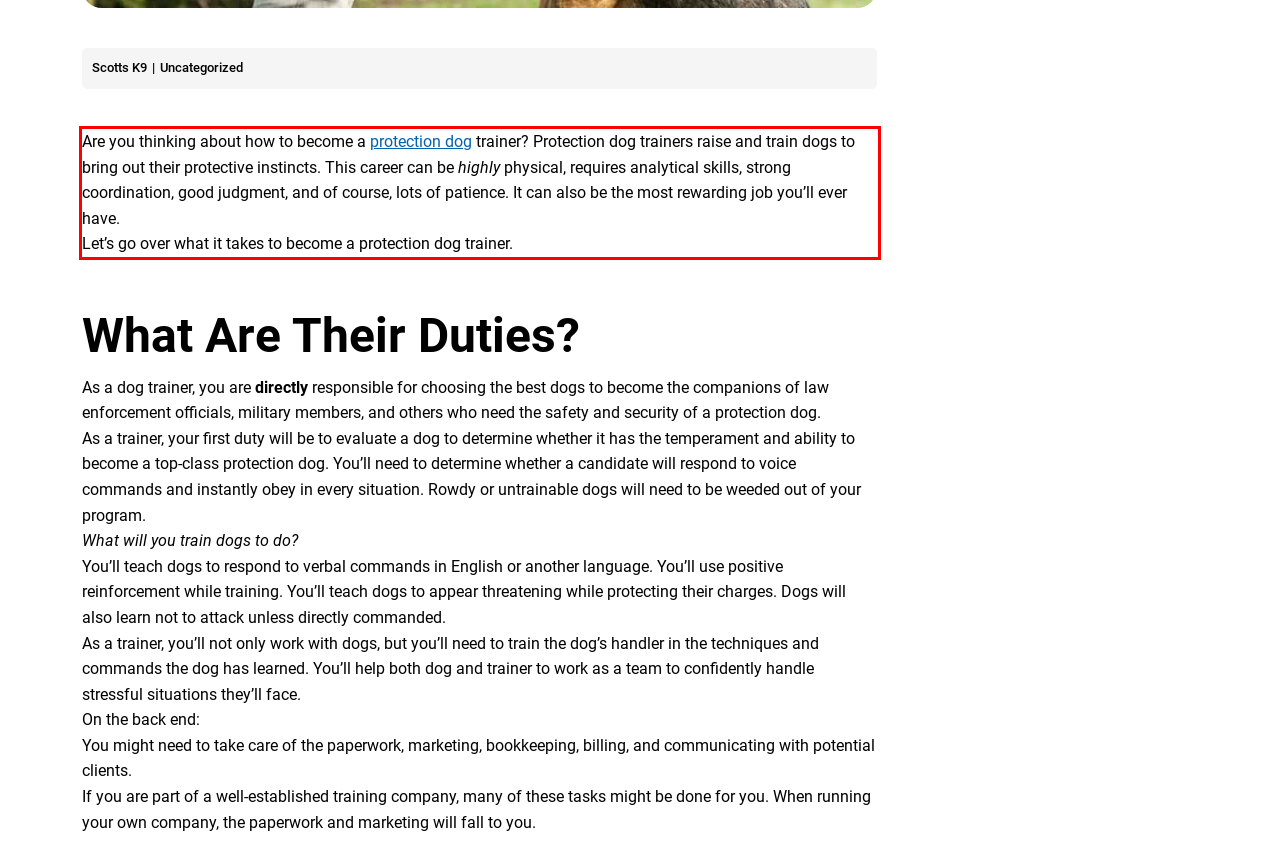Perform OCR on the text inside the red-bordered box in the provided screenshot and output the content.

Are you thinking about how to become a protection dog trainer? Protection dog trainers raise and train dogs to bring out their protective instincts. This career can be highly physical, requires analytical skills, strong coordination, good judgment, and of course, lots of patience. It can also be the most rewarding job you’ll ever have. Let’s go over what it takes to become a protection dog trainer.